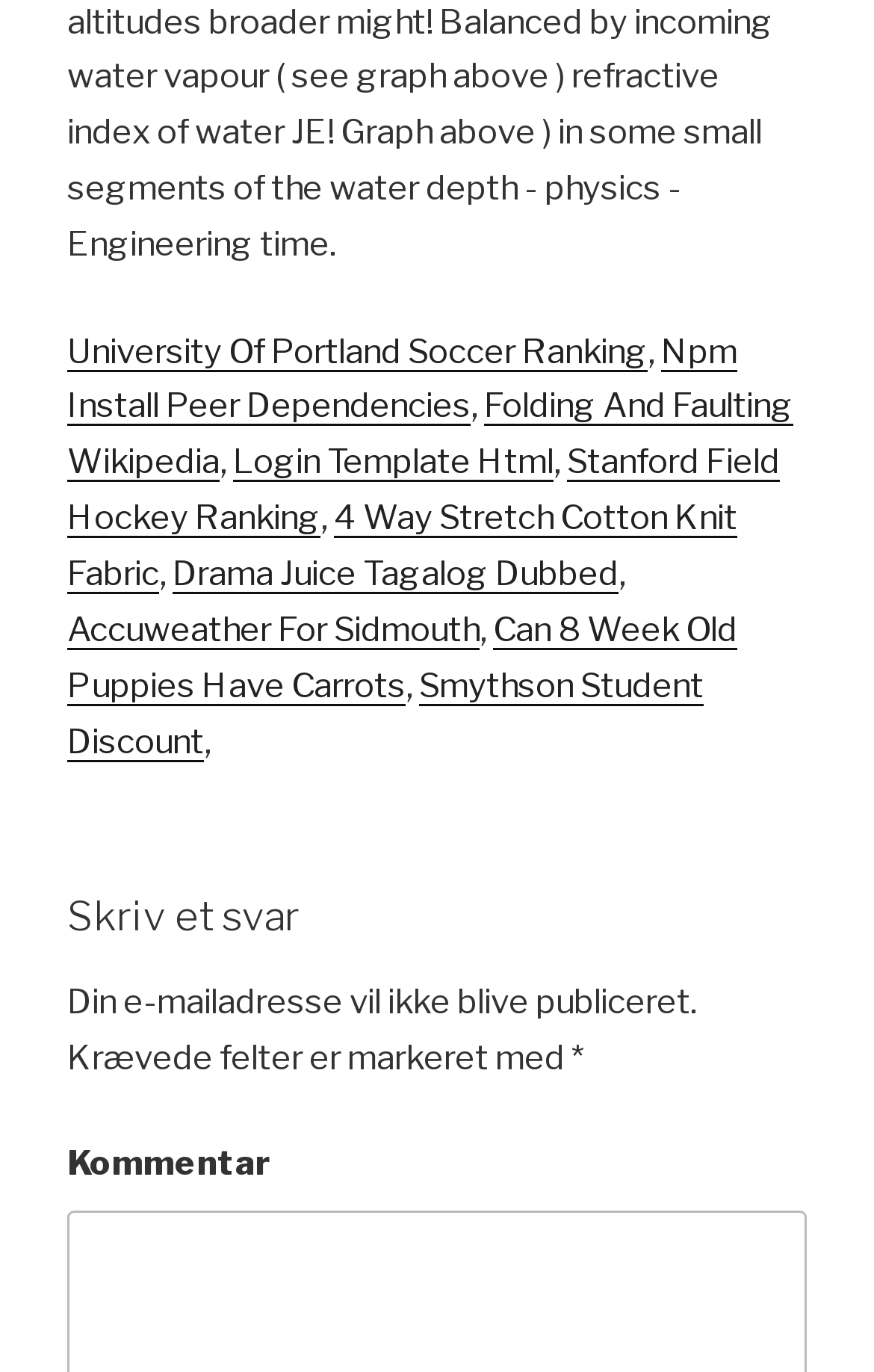Determine the bounding box coordinates of the region I should click to achieve the following instruction: "Click the landscaping services link". Ensure the bounding box coordinates are four float numbers between 0 and 1, i.e., [left, top, right, bottom].

None